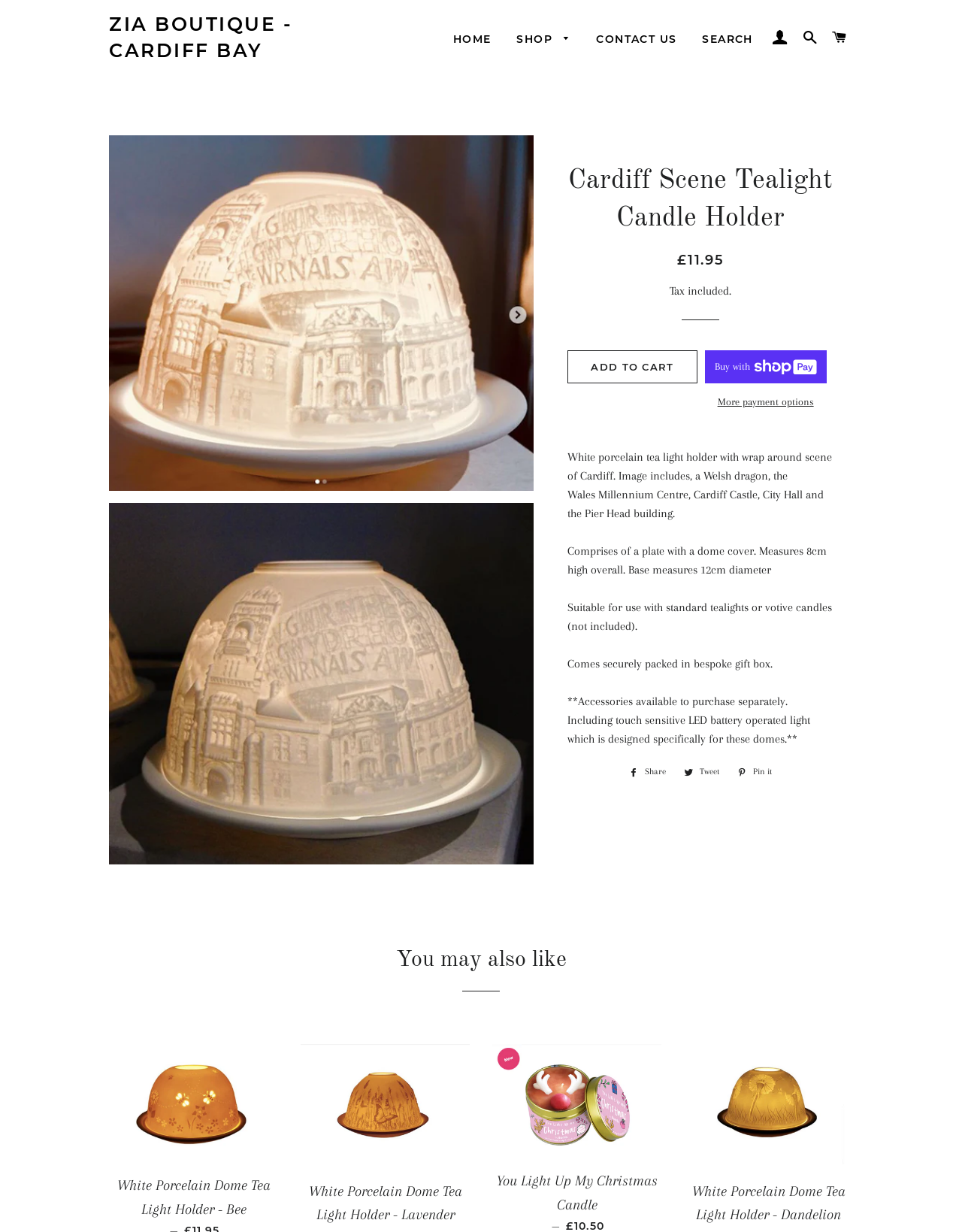Determine the bounding box for the HTML element described here: "Buy now with ShopPayBuy with". The coordinates should be given as [left, top, right, bottom] with each number being a float between 0 and 1.

[0.733, 0.284, 0.859, 0.311]